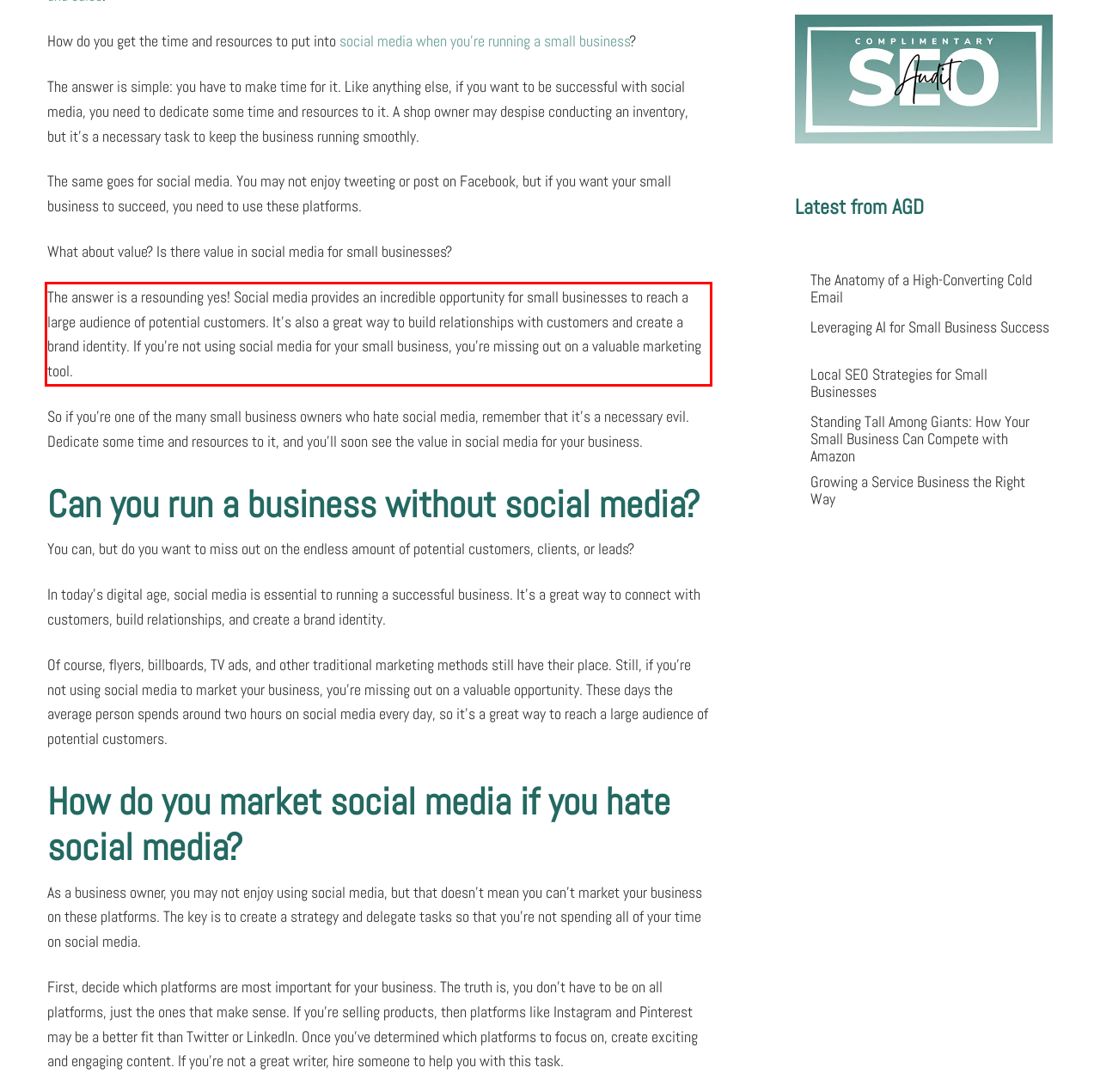Examine the webpage screenshot and use OCR to obtain the text inside the red bounding box.

The answer is a resounding yes! Social media provides an incredible opportunity for small businesses to reach a large audience of potential customers. It’s also a great way to build relationships with customers and create a brand identity. If you’re not using social media for your small business, you’re missing out on a valuable marketing tool.